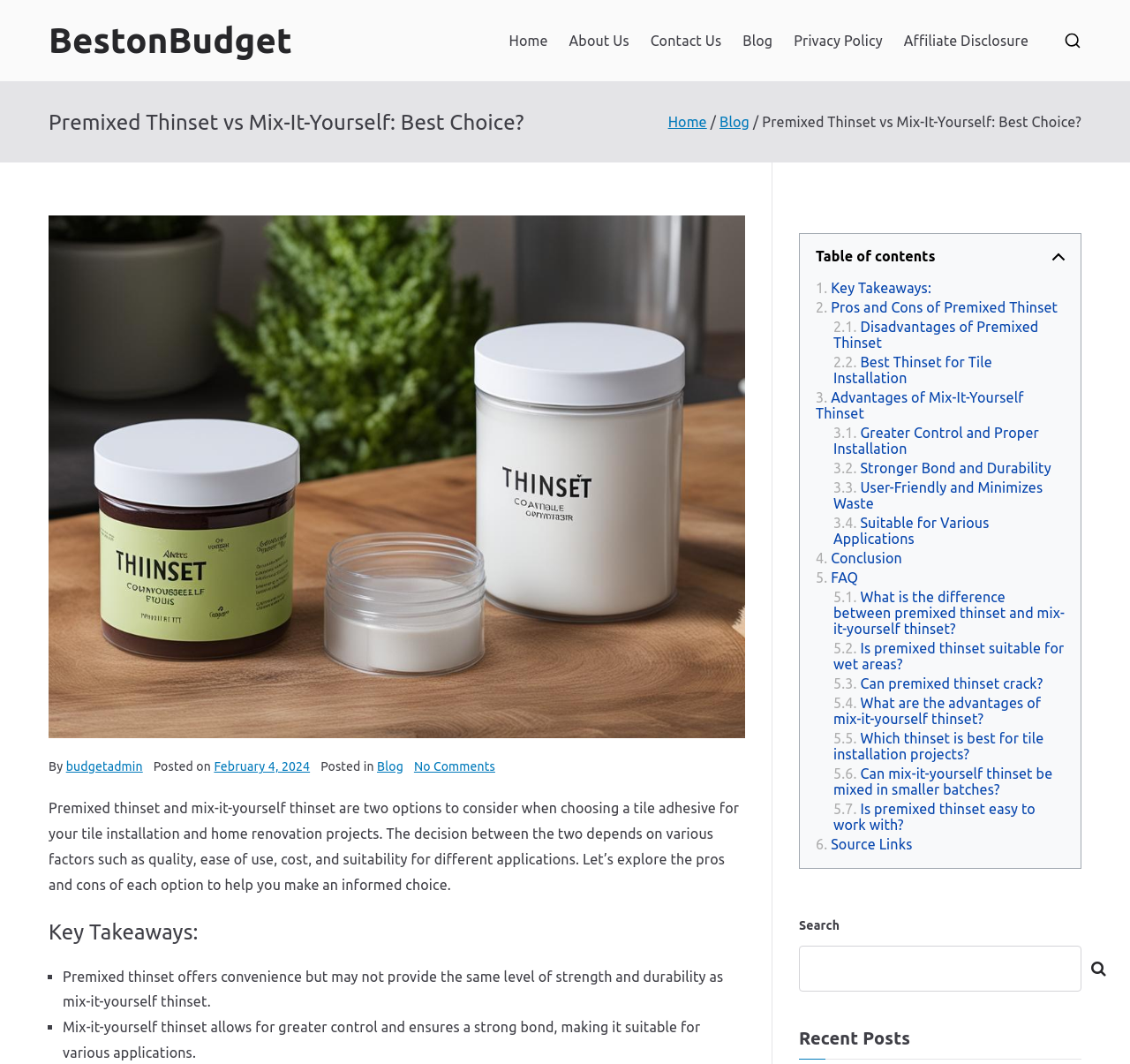Reply to the question with a brief word or phrase: What is the author of the webpage?

budgetadmin